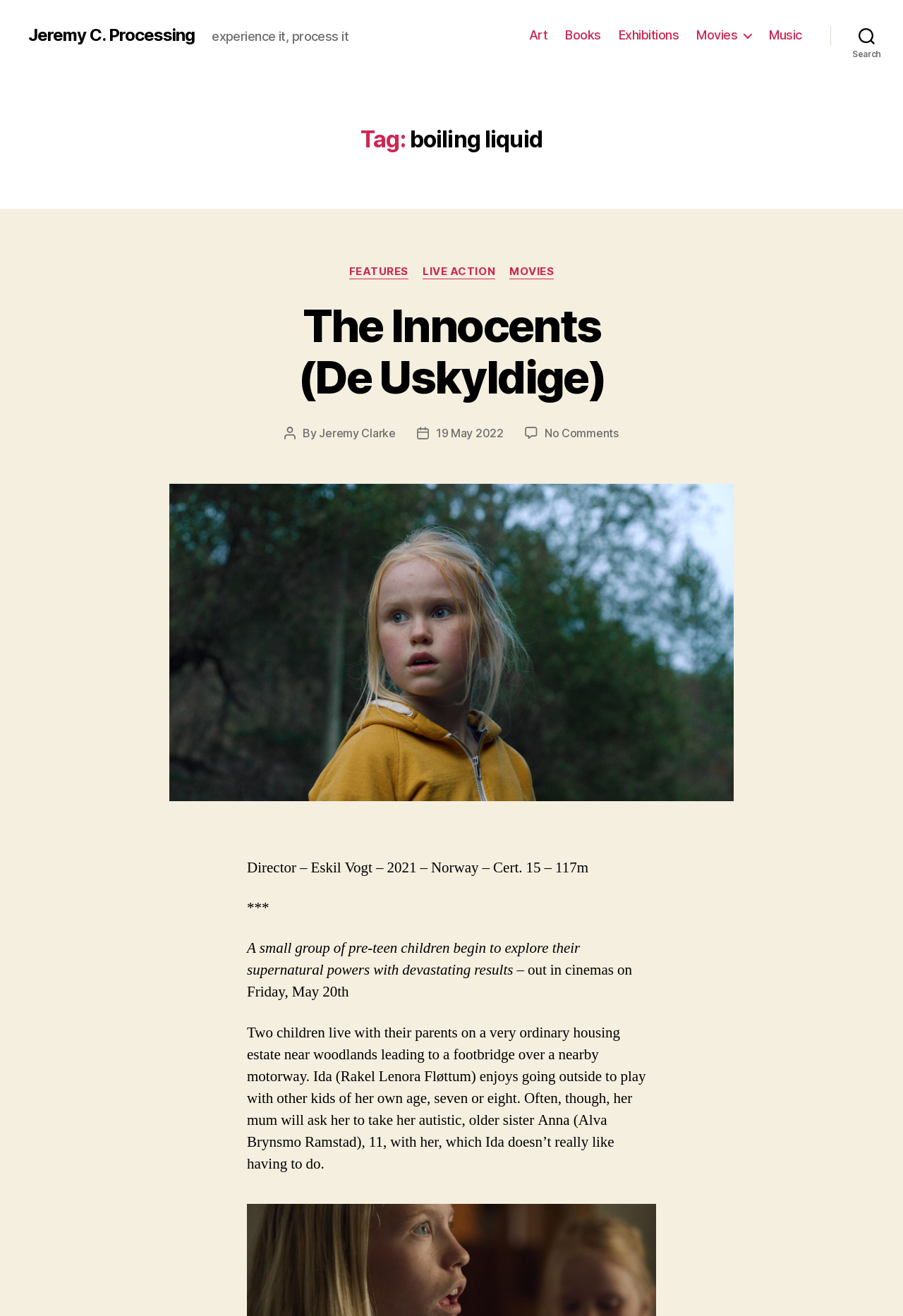How many links are in the navigation menu?
Look at the image and respond to the question as thoroughly as possible.

The number of links in the navigation menu can be determined by counting the links 'Art', 'Books', 'Exhibitions', 'Movies', and 'Music' which are located in the horizontal navigation menu.